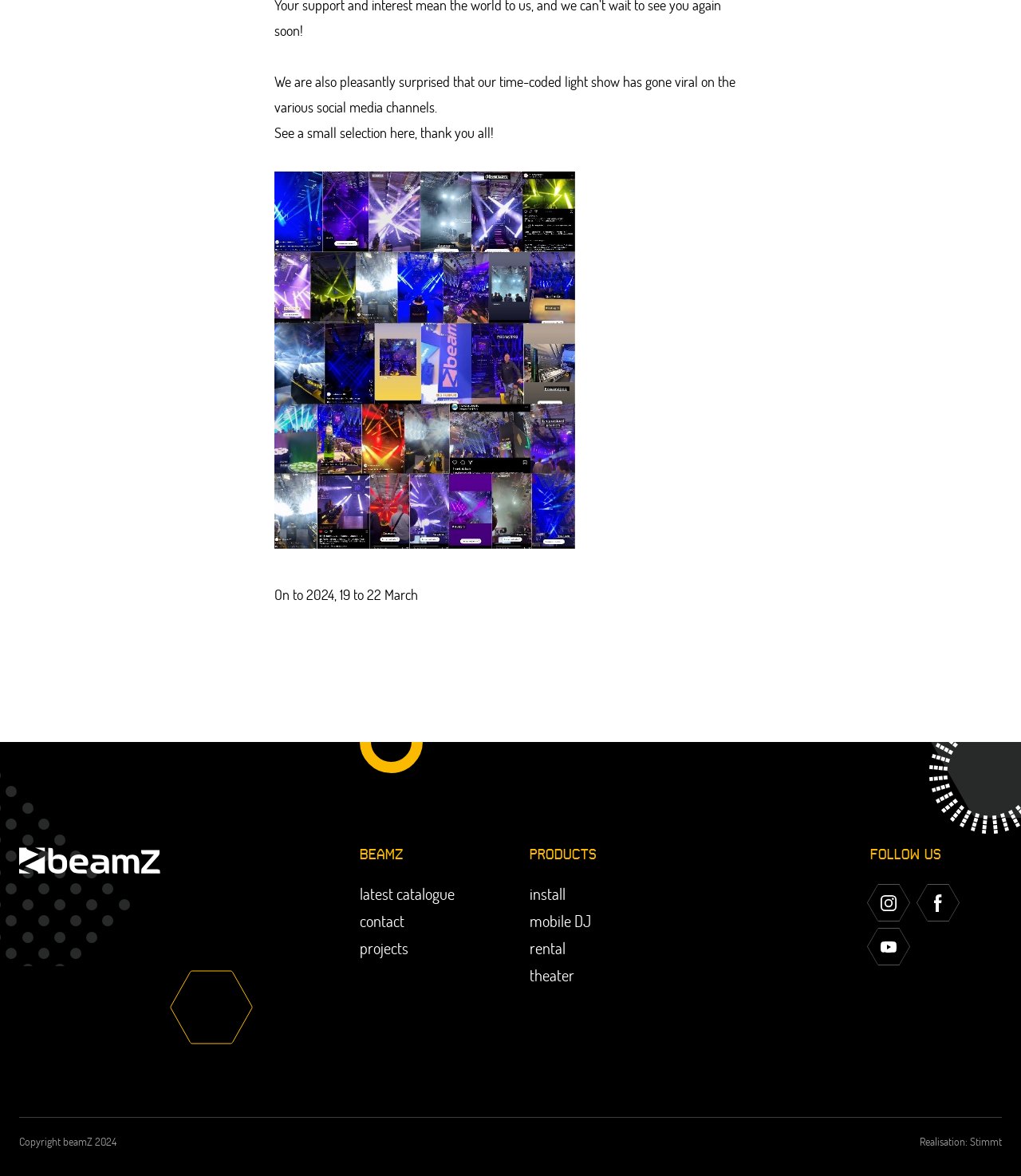Kindly determine the bounding box coordinates for the area that needs to be clicked to execute this instruction: "Follow BeamZ on social media".

[0.86, 0.752, 0.881, 0.784]